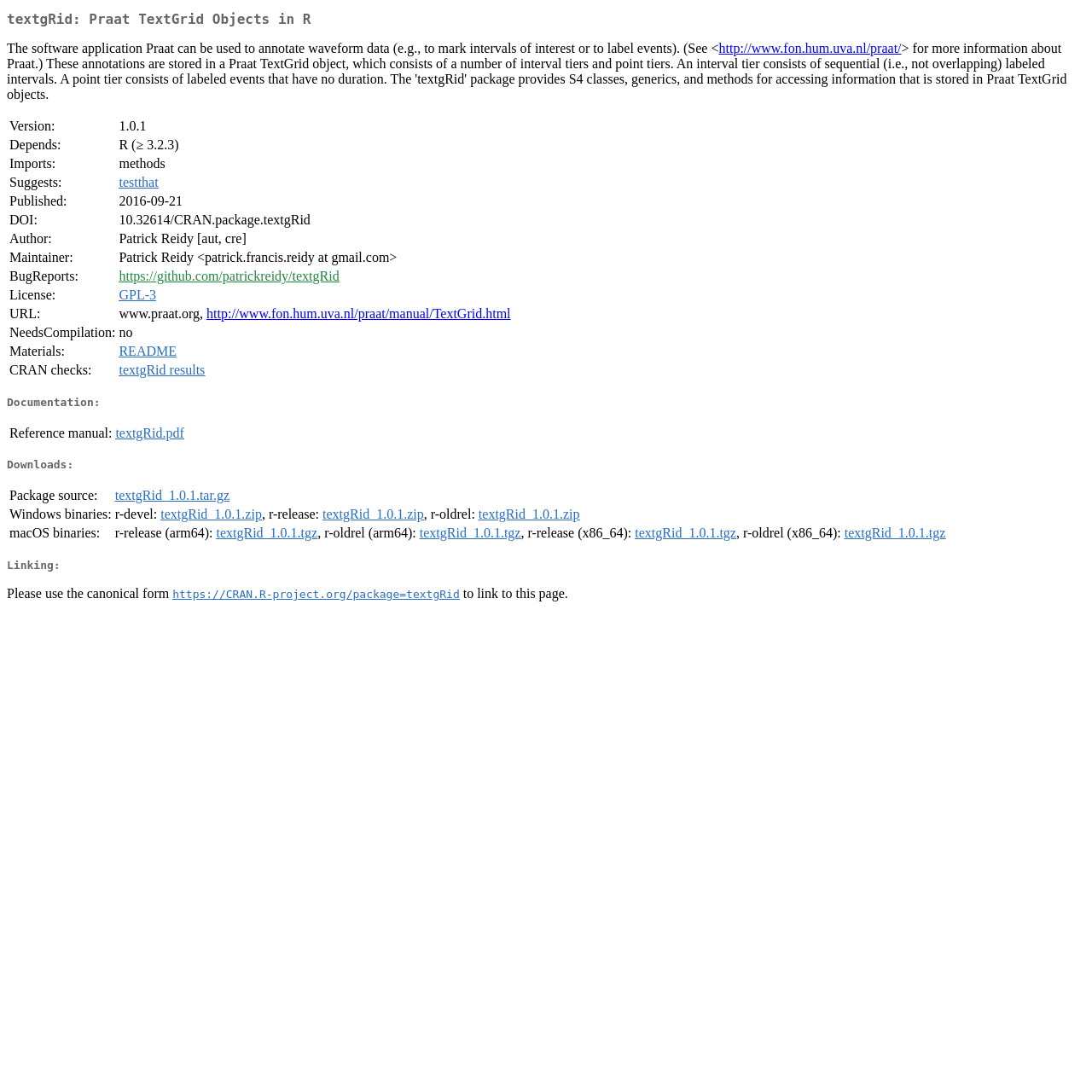What is the license of the textgRid package?
Please respond to the question thoroughly and include all relevant details.

The license of the textgRid package can be found in the table under the 'License:' column, which is located in the 'License:' row of the table.